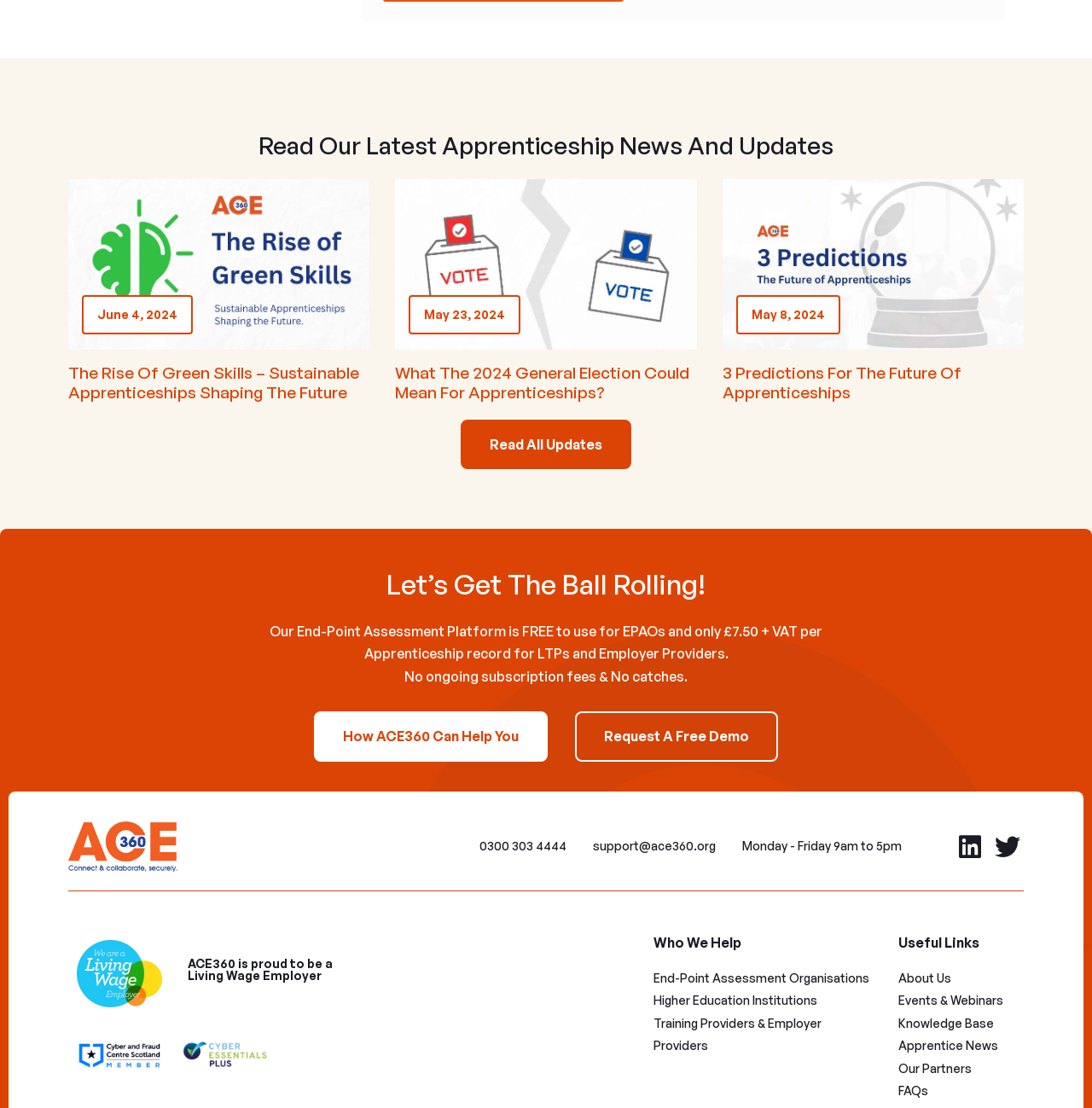Please find the bounding box coordinates of the element that must be clicked to perform the given instruction: "Contact ACE360 via phone". The coordinates should be four float numbers from 0 to 1, i.e., [left, top, right, bottom].

[0.439, 0.754, 0.519, 0.774]